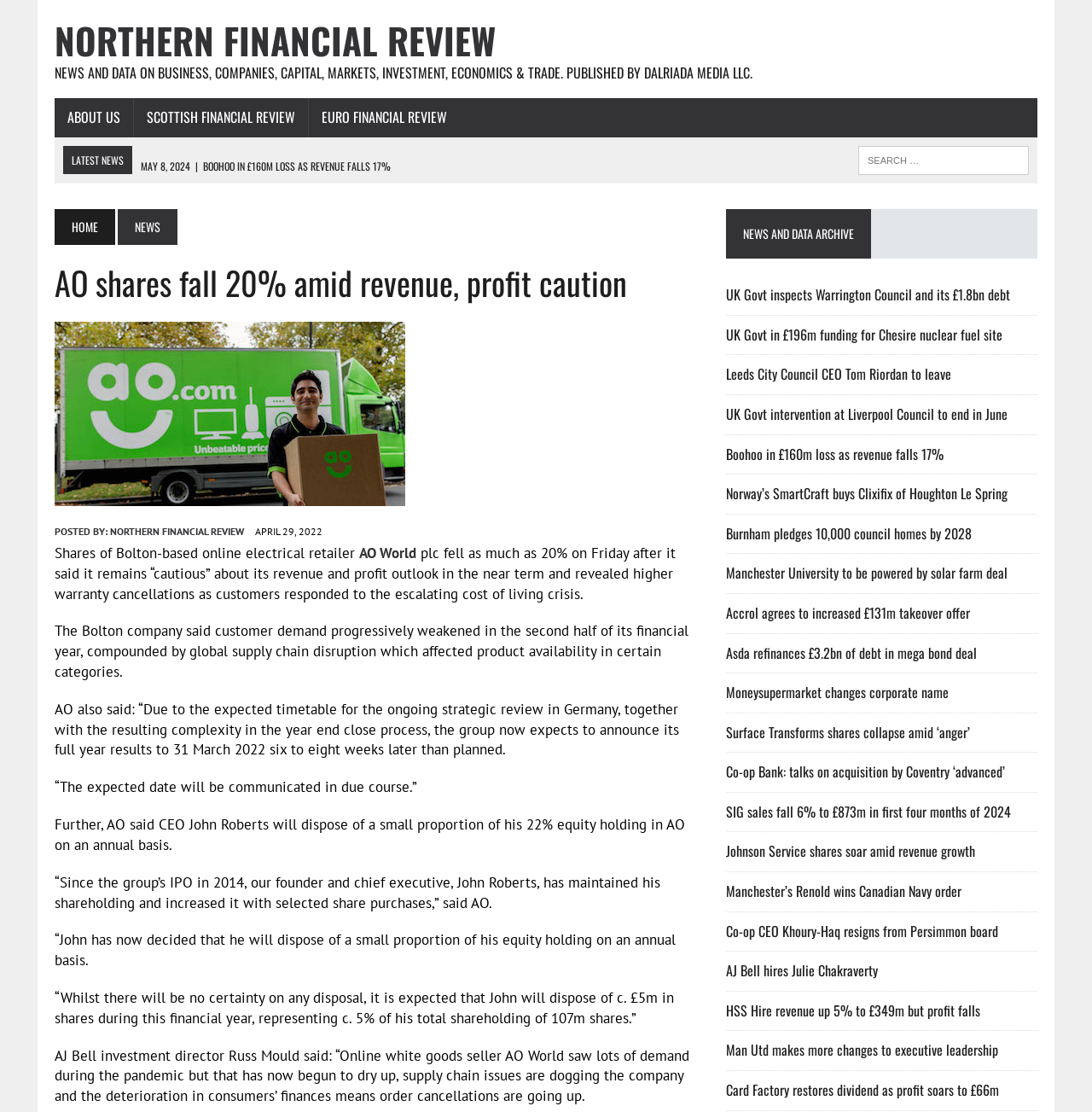Show the bounding box coordinates for the HTML element as described: "EURO FINANCIAL REVIEW".

[0.283, 0.089, 0.421, 0.124]